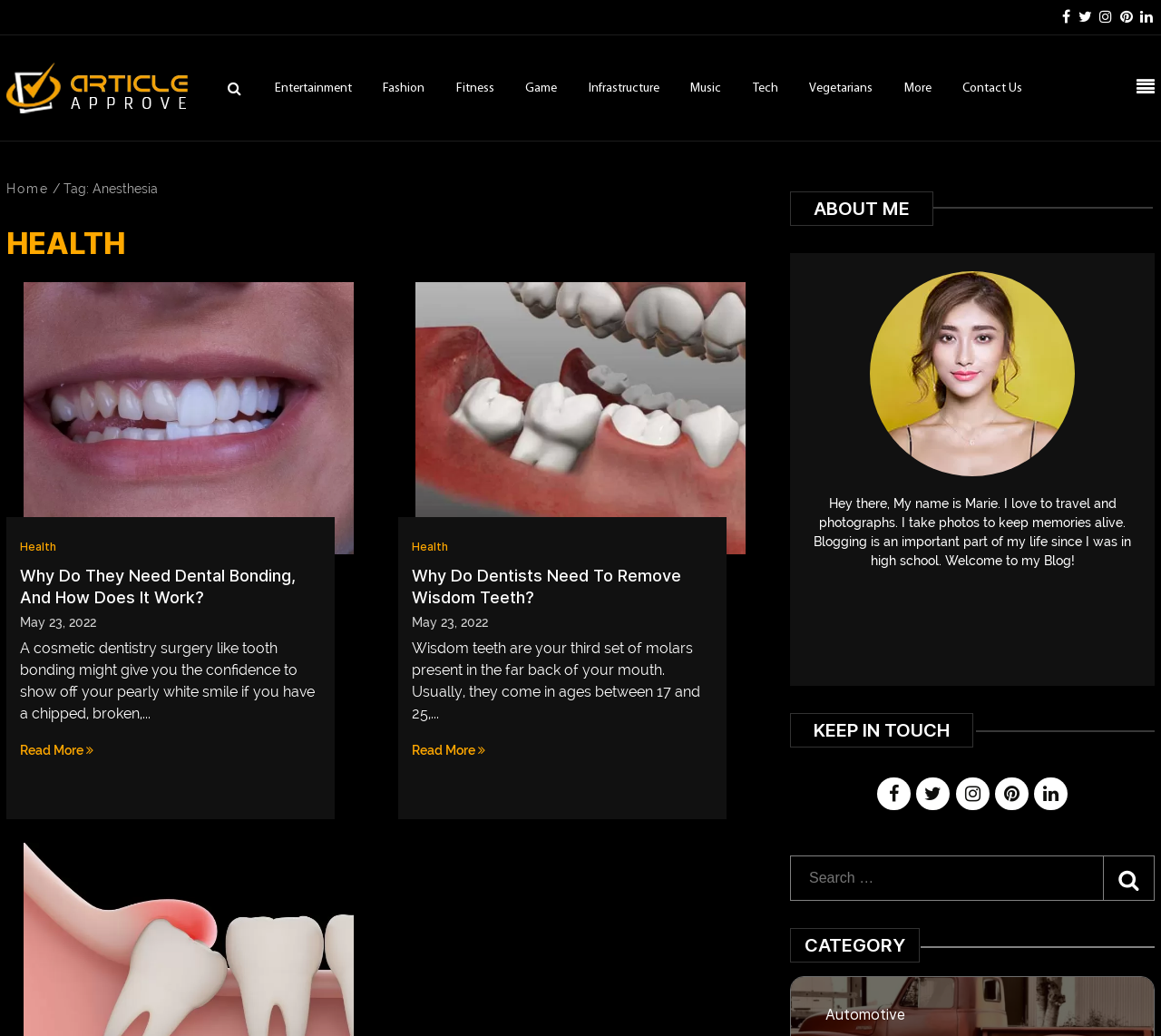Explain the contents of the webpage comprehensively.

This webpage is about anesthesia and appears to be a blog or article page. At the top, there are several icons and links, including a search bar and a button to contact us. Below that, there are two columns of links, with categories such as Entertainment, Fashion, Fitness, and more on the left, and specific article titles on the right.

The main content of the page is divided into two sections, each with a heading and several articles. The first section is titled "HEALTH" and has two articles, one about dental bonding and another about wisdom teeth removal. Each article has a title, a brief summary, and a "Read More" link. There are also images accompanying each article.

The second section is titled "ABOUT ME" and has a heading, an image, and a brief bio of the author, Marie, who loves to travel and take photographs. Below that, there is a "KEEP IN TOUCH" section with social media links and a search bar.

At the bottom of the page, there is a "CATEGORY" section with a link to Automotive Articles. Overall, the page has a clean and organized layout, with clear headings and concise text.